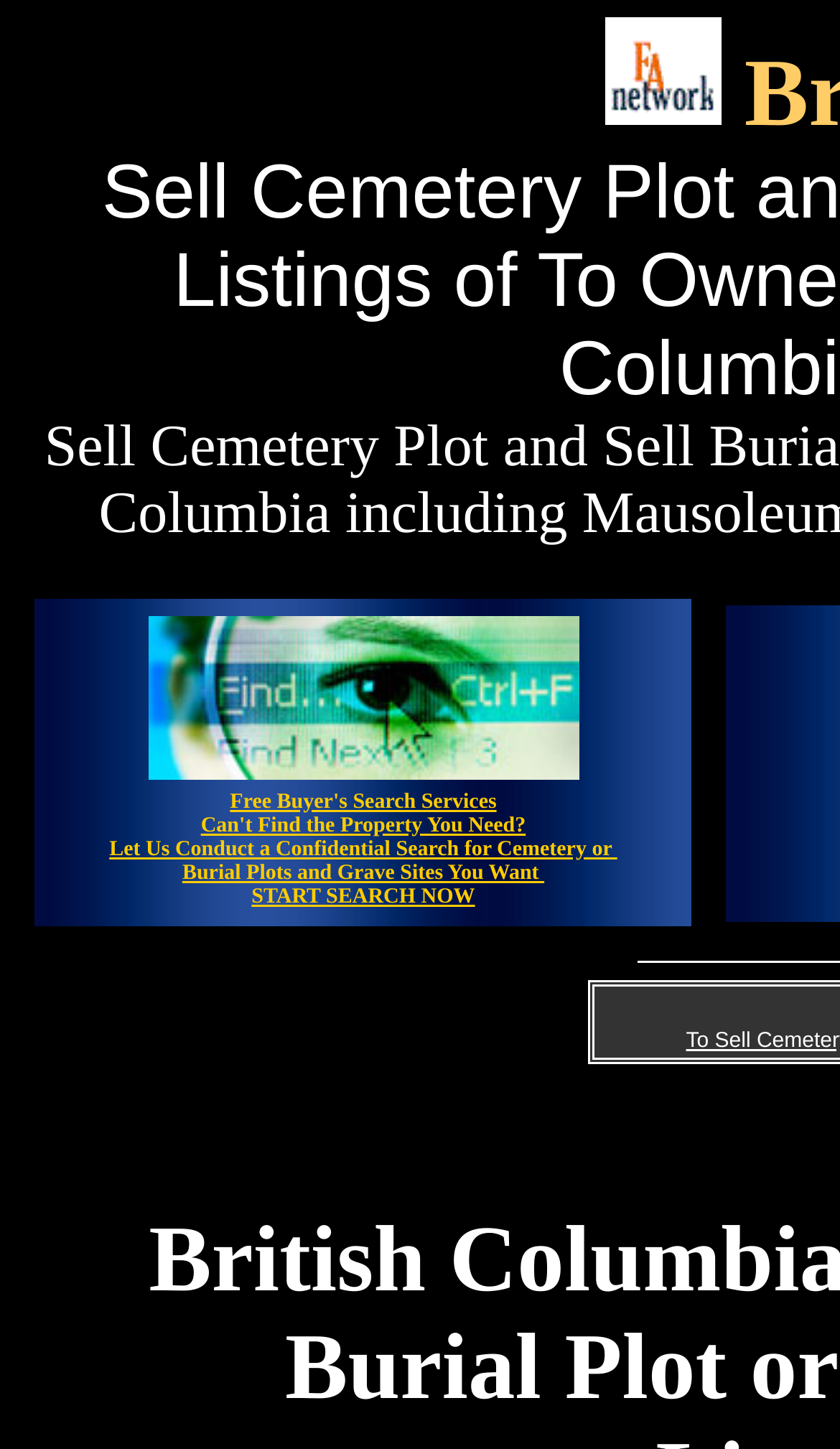Describe all the key features of the webpage in detail.

The webpage is focused on selling cemetery plots and burial plots or grave sites in British Columbia. At the top, there is a large image that spans almost the entire width of the page, with a title that matches the meta description. 

Below the image, there is a prominent call-to-action section that occupies a significant portion of the page. This section is divided into a table with a single row and cell, containing a heading "Free Buyers Search" and a brief description of the service. The description explains that the service can conduct a confidential search for cemetery or burial plots and grave sites. There is a "START SEARCH NOW" button within this section.

The "Free Buyers Search" heading is accompanied by a smaller image, and the entire section is positioned near the top-center of the page. The layout is clean, with ample whitespace around the elements, making it easy to focus on the call-to-action.